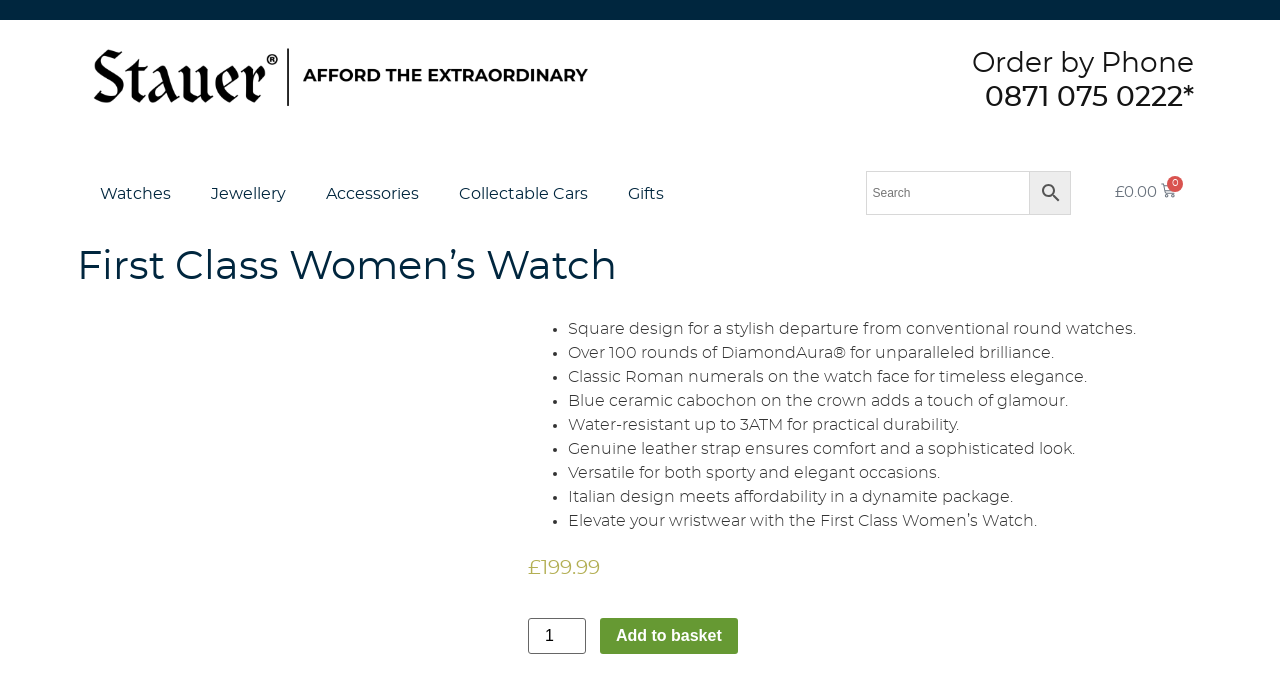For the element described, predict the bounding box coordinates as (top-left x, top-left y, bottom-right x, bottom-right y). All values should be between 0 and 1. Element description: Add to basket

[0.469, 0.915, 0.576, 0.968]